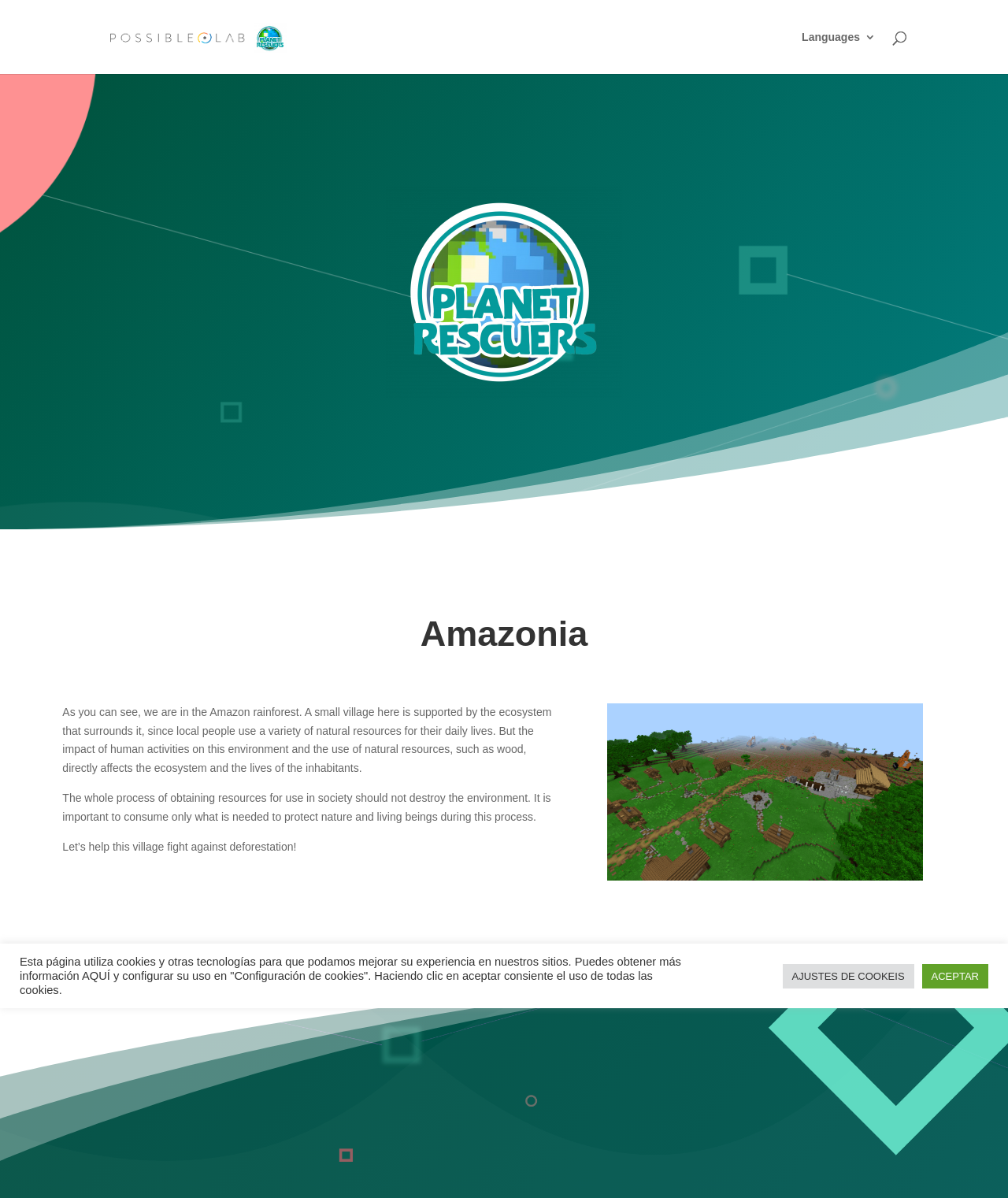Respond with a single word or phrase for the following question: 
What is the name of the rainforest mentioned?

Amazon